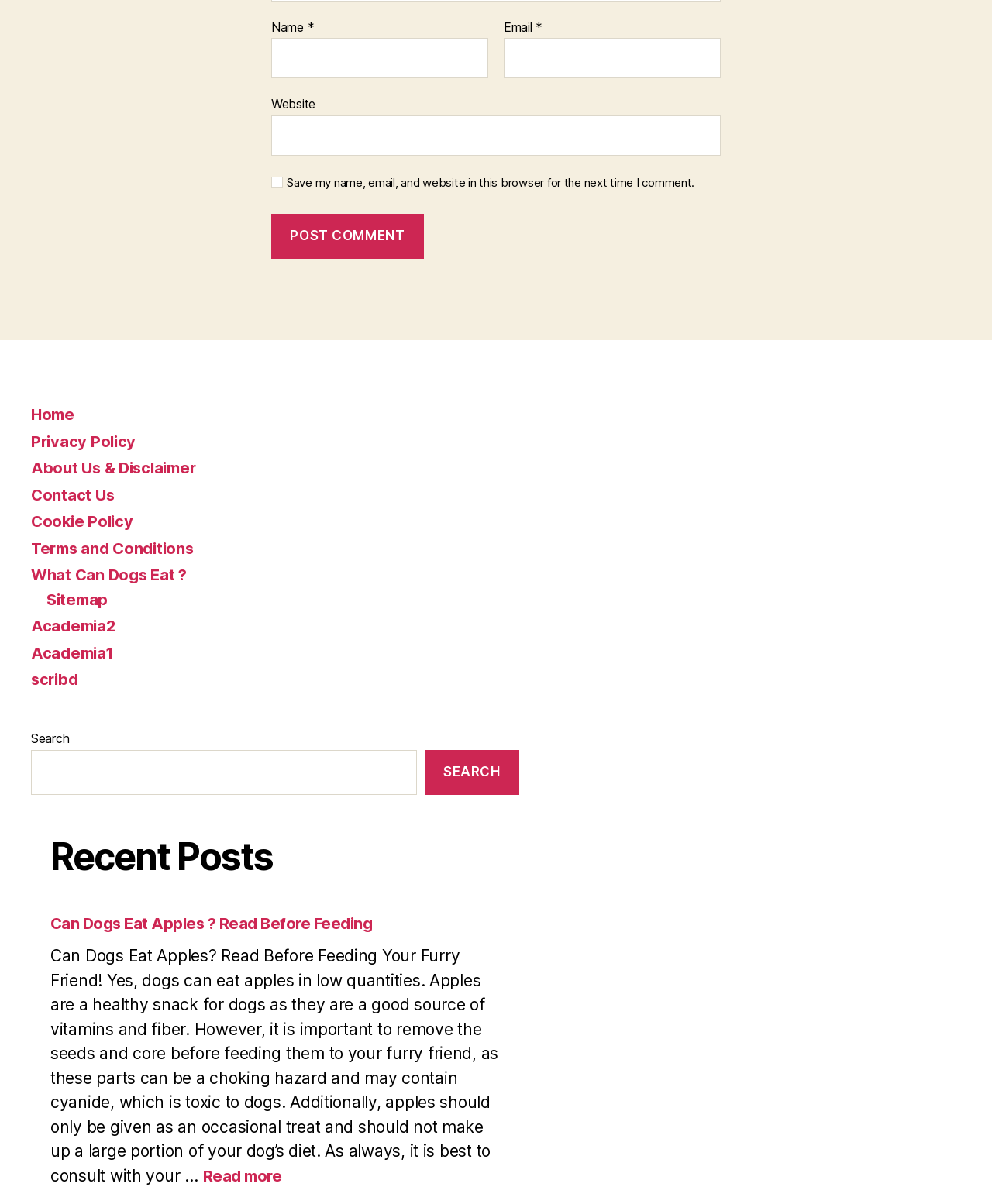What is the purpose of the textbox labeled 'Name'? Analyze the screenshot and reply with just one word or a short phrase.

To input name